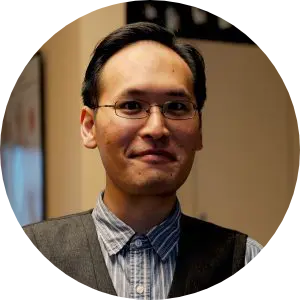Paint a vivid picture of the image with your description.

This image features a professional portrait of Henderson Touw, a licensed acupuncturist. He is depicted with a warm expression, wearing a gray vest over a striped shirt. The circular framing of the image adds a polished touch, highlighting his friendly demeanor. Henderson specializes in various aspects of acupuncture, nutrition, and physical medicine, focusing on treating conditions such as acute and chronic pain, along with gastrointestinal disorders, sleep issues, and mental health concerns. This image serves to convey his approachable nature and expertise in holistic health practices, inviting potential patients to learn more about his services.